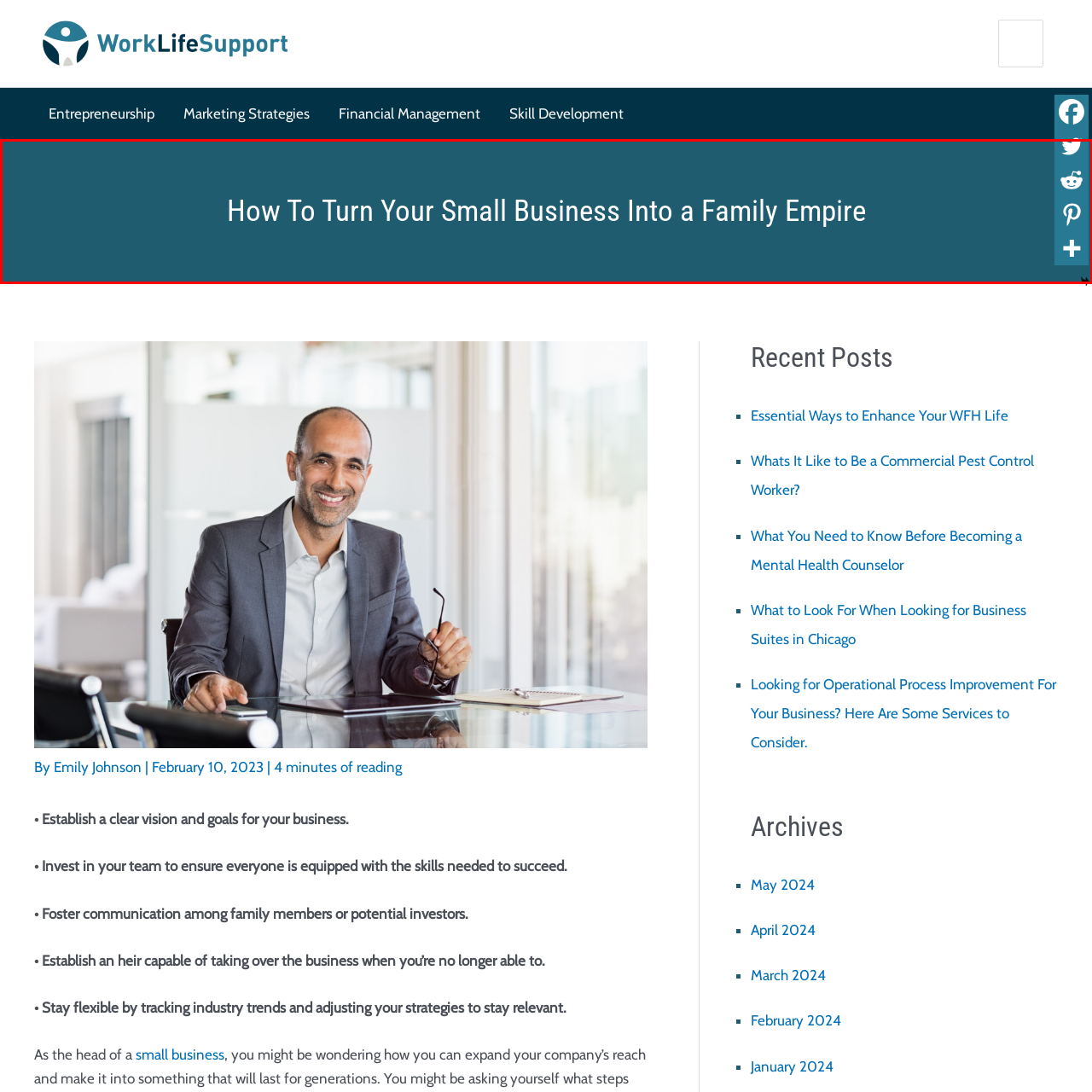Inspect the picture enclosed by the red border, Is the font of the title bold? Provide your answer as a single word or phrase.

Yes